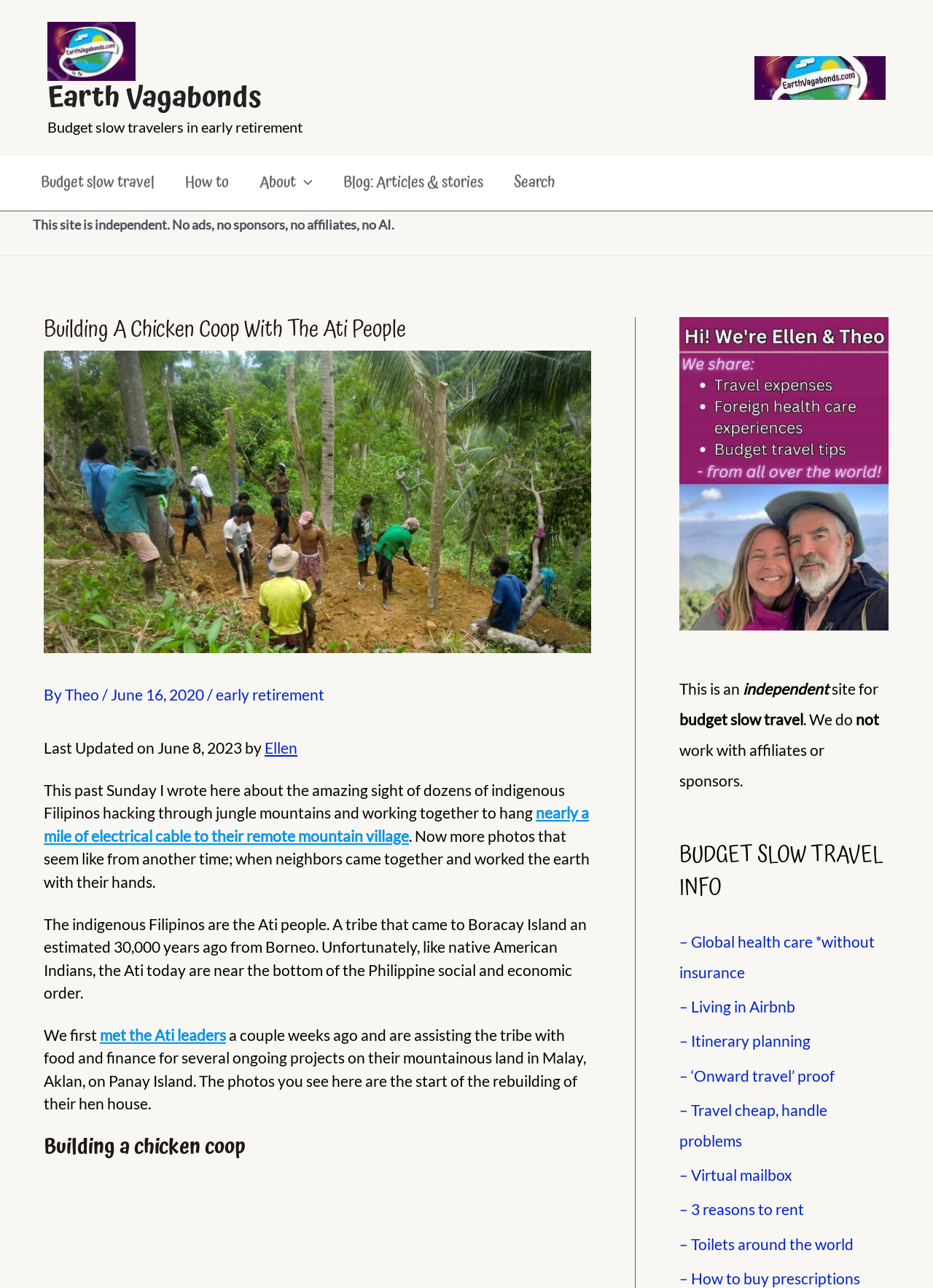Pinpoint the bounding box coordinates of the clickable element to carry out the following instruction: "Learn about budget slow travel."

[0.728, 0.551, 0.861, 0.565]